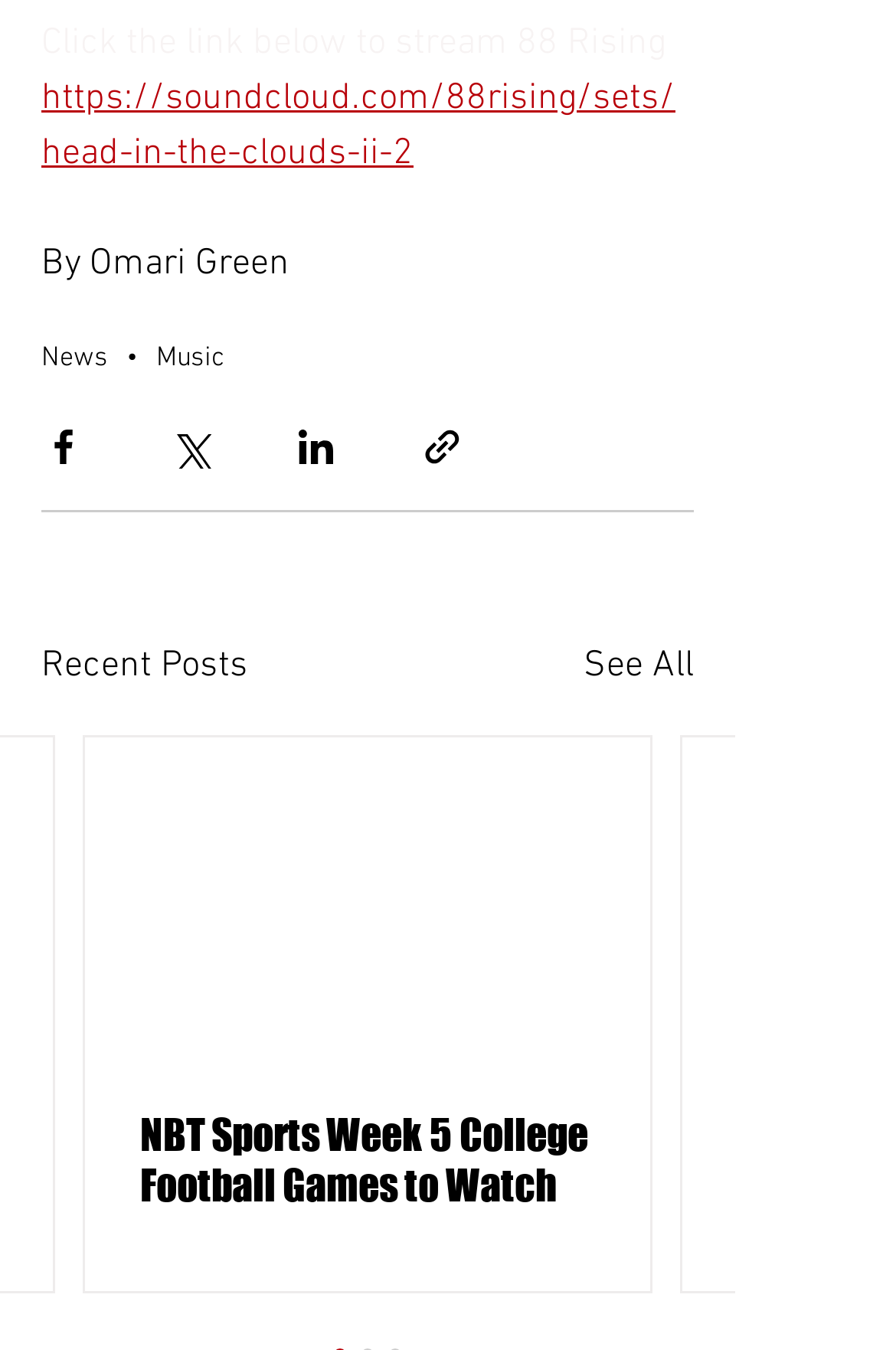Please give a short response to the question using one word or a phrase:
What is the name of the author of the article?

Omari Green